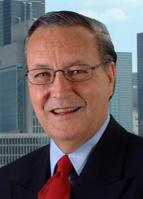What is the article 'Do Not Disturb' about?
Look at the image and provide a short answer using one word or a phrase.

Travel experiences